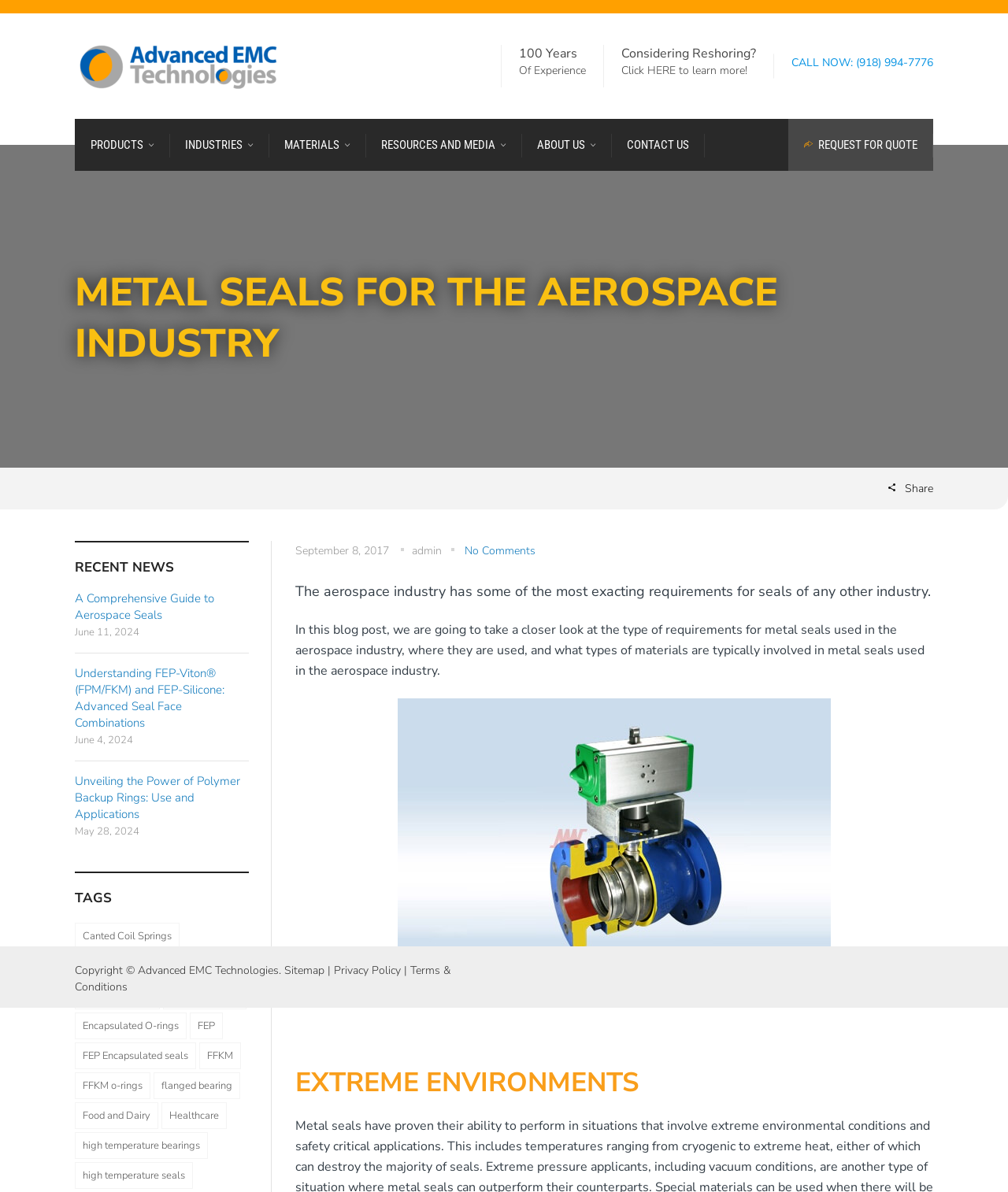How many years of experience does the company have?
Provide a thorough and detailed answer to the question.

The company's experience is mentioned in the heading '100 Years' on the webpage, which is located near the top.